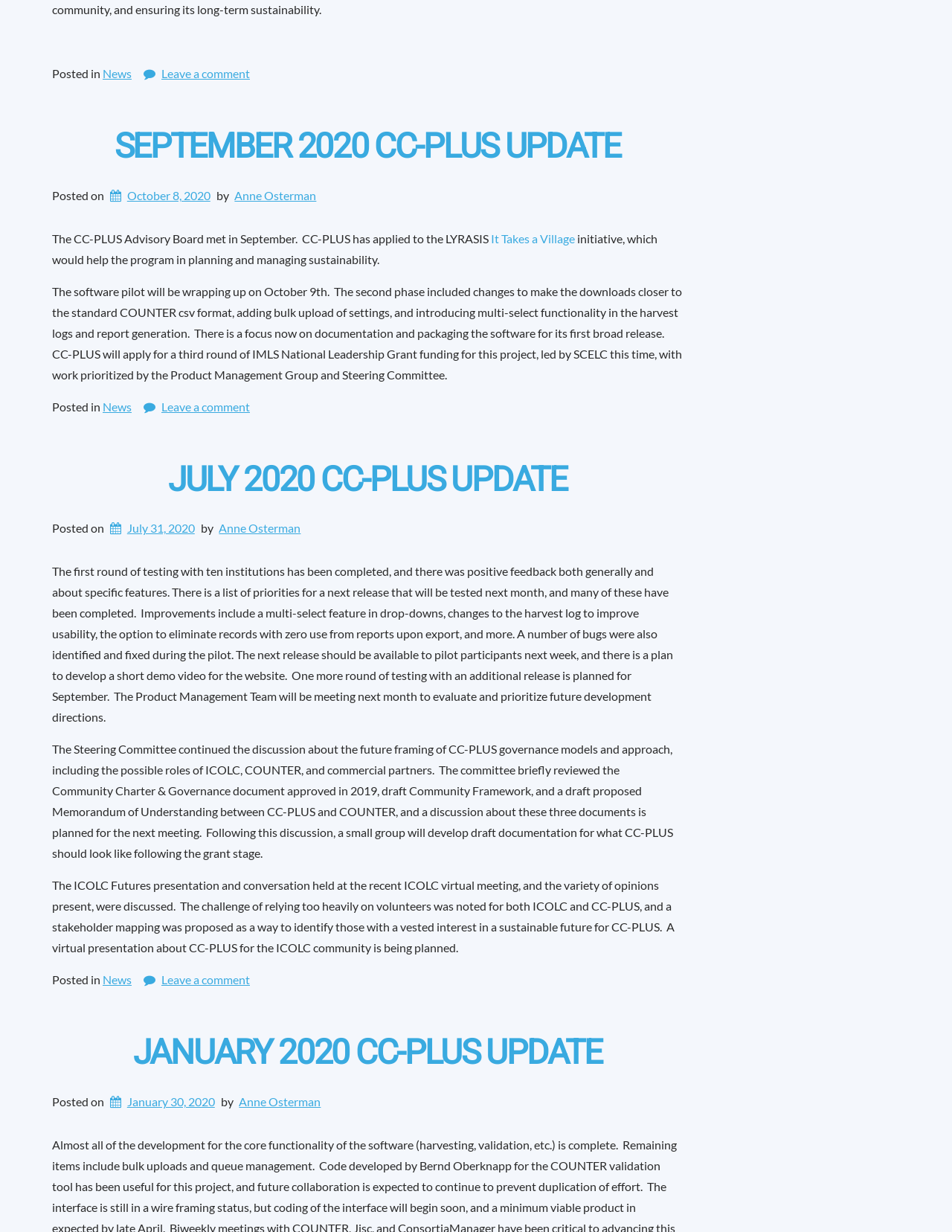Please identify the bounding box coordinates of the element I should click to complete this instruction: 'Click on 'JULY 2020 CC-PLUS UPDATE''. The coordinates should be given as four float numbers between 0 and 1, like this: [left, top, right, bottom].

[0.176, 0.369, 0.595, 0.41]